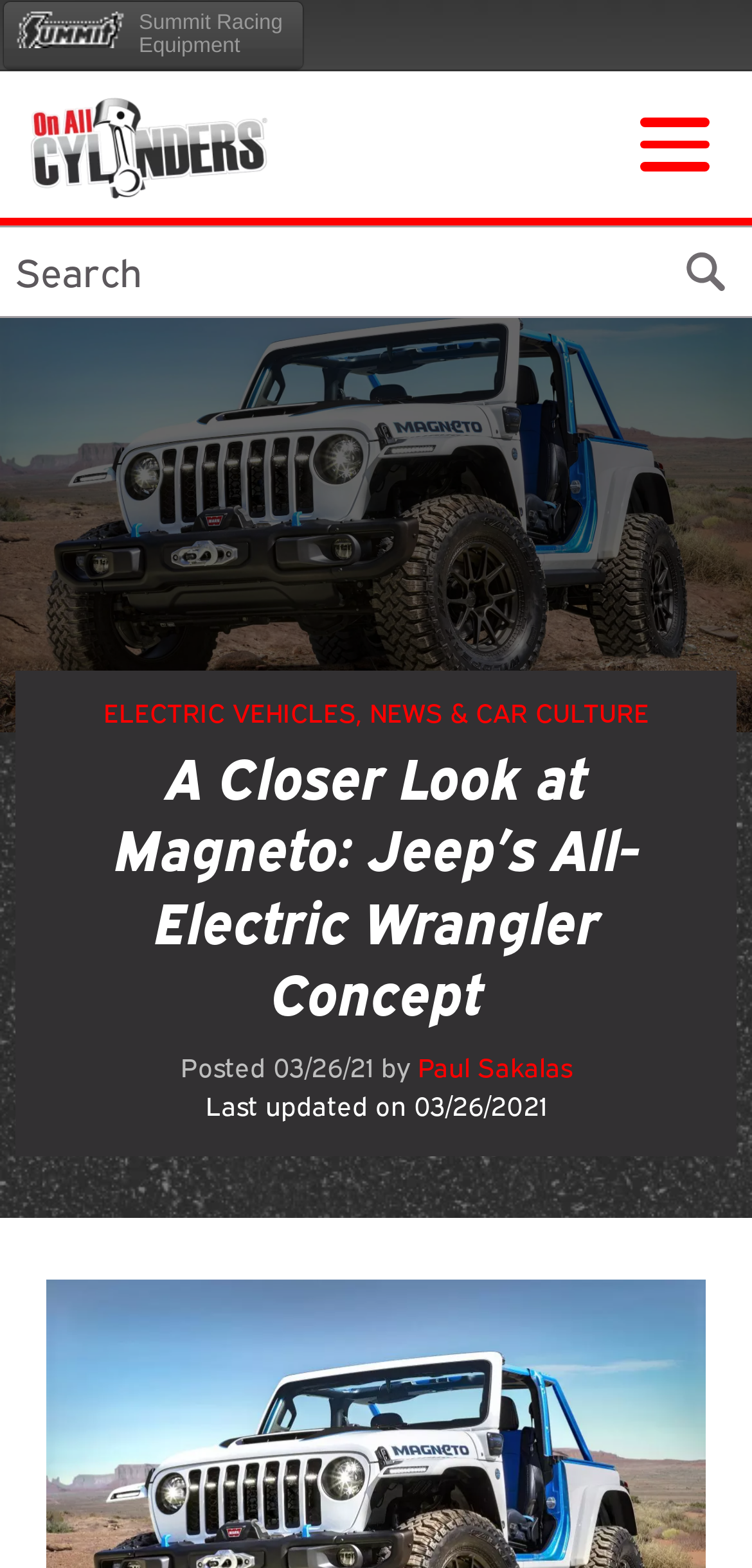Respond to the question below with a single word or phrase:
What is the name of the blog?

OnAllCylinders